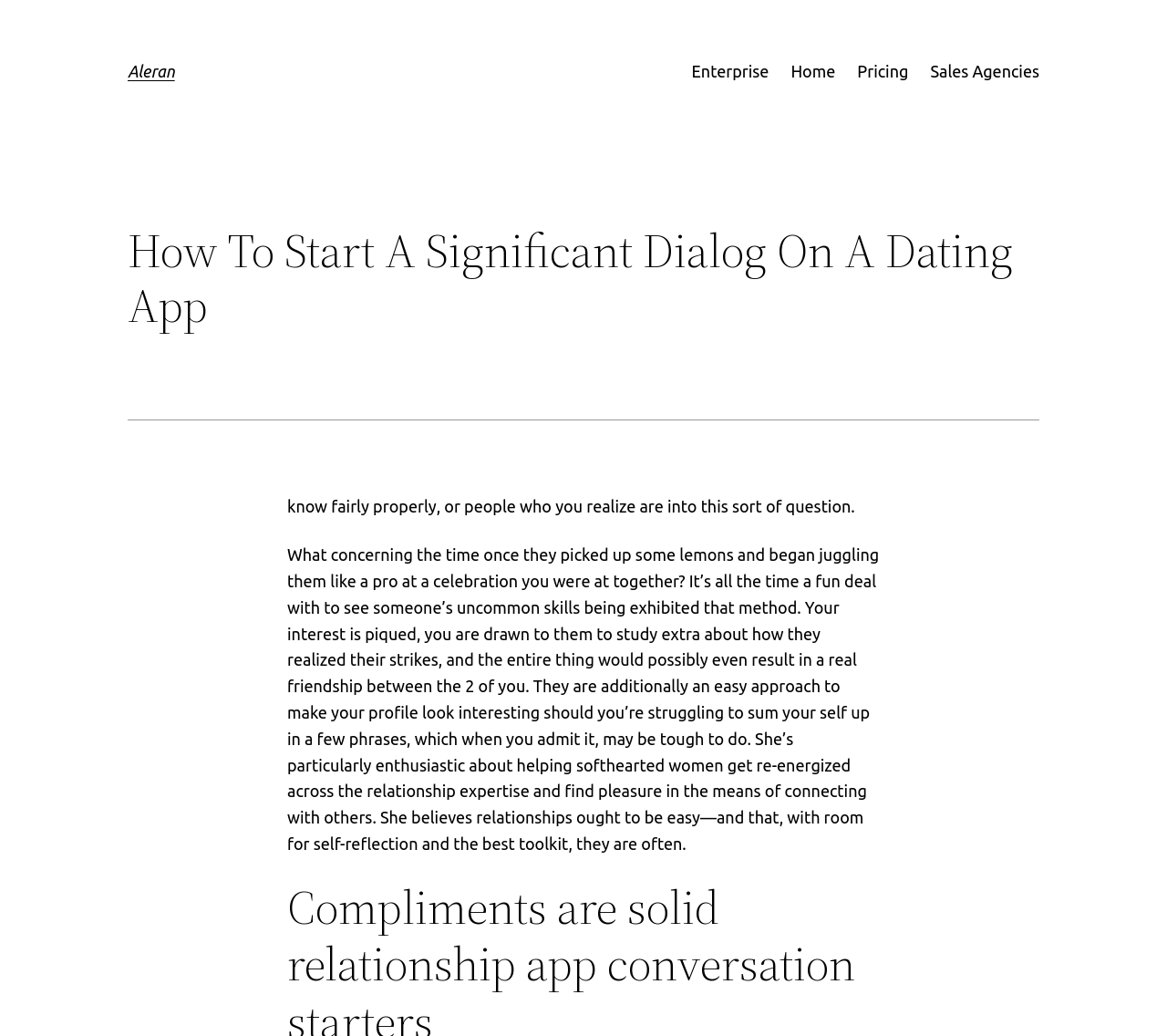Using the elements shown in the image, answer the question comprehensively: What is the tone of the text?

The text has an informative tone, as it provides advice and examples on how to start a significant conversation on a dating app. At the same time, the text also has a conversational tone, as it uses everyday language and relatable examples, making it feel like a friendly and approachable guide.